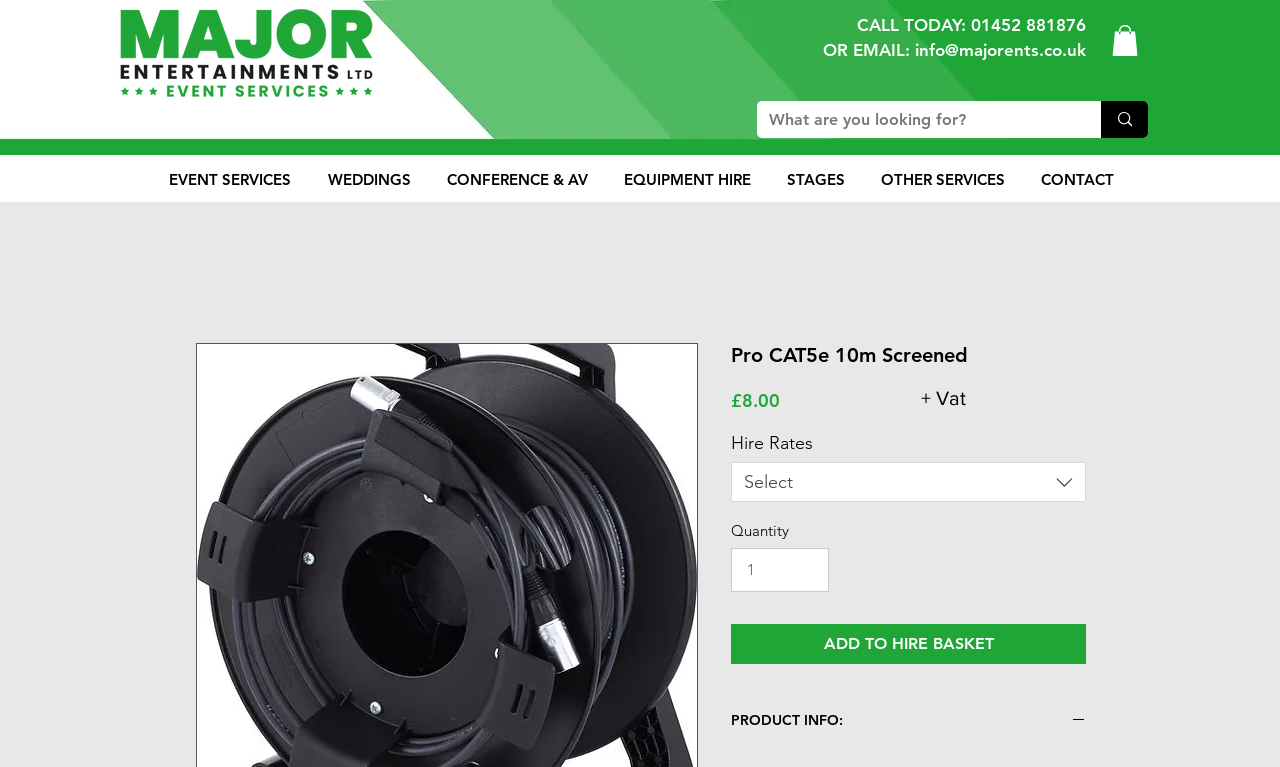Please locate and retrieve the main header text of the webpage.

CALL TODAY: 01452 881876
OR EMAIL: info@majorents.co.uk